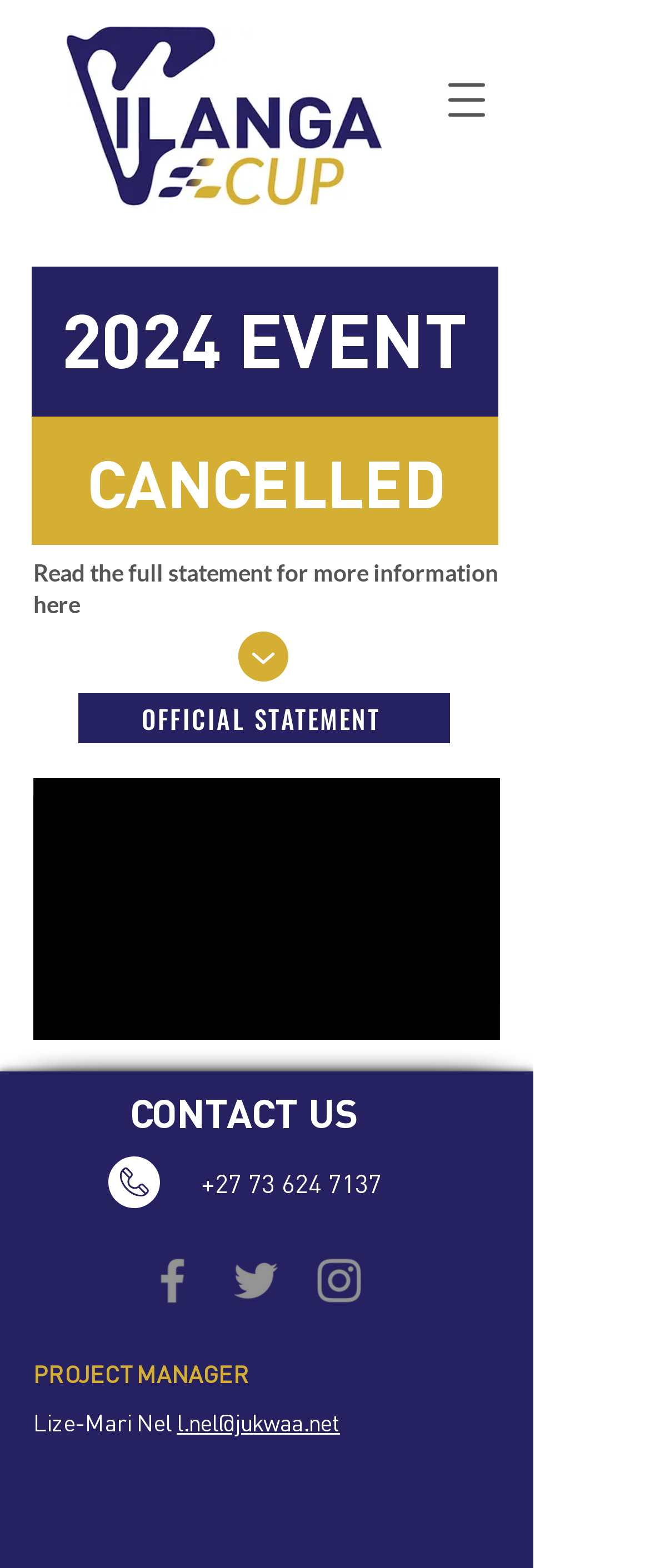Locate the bounding box coordinates of the element I should click to achieve the following instruction: "Read official statement".

[0.121, 0.442, 0.692, 0.474]